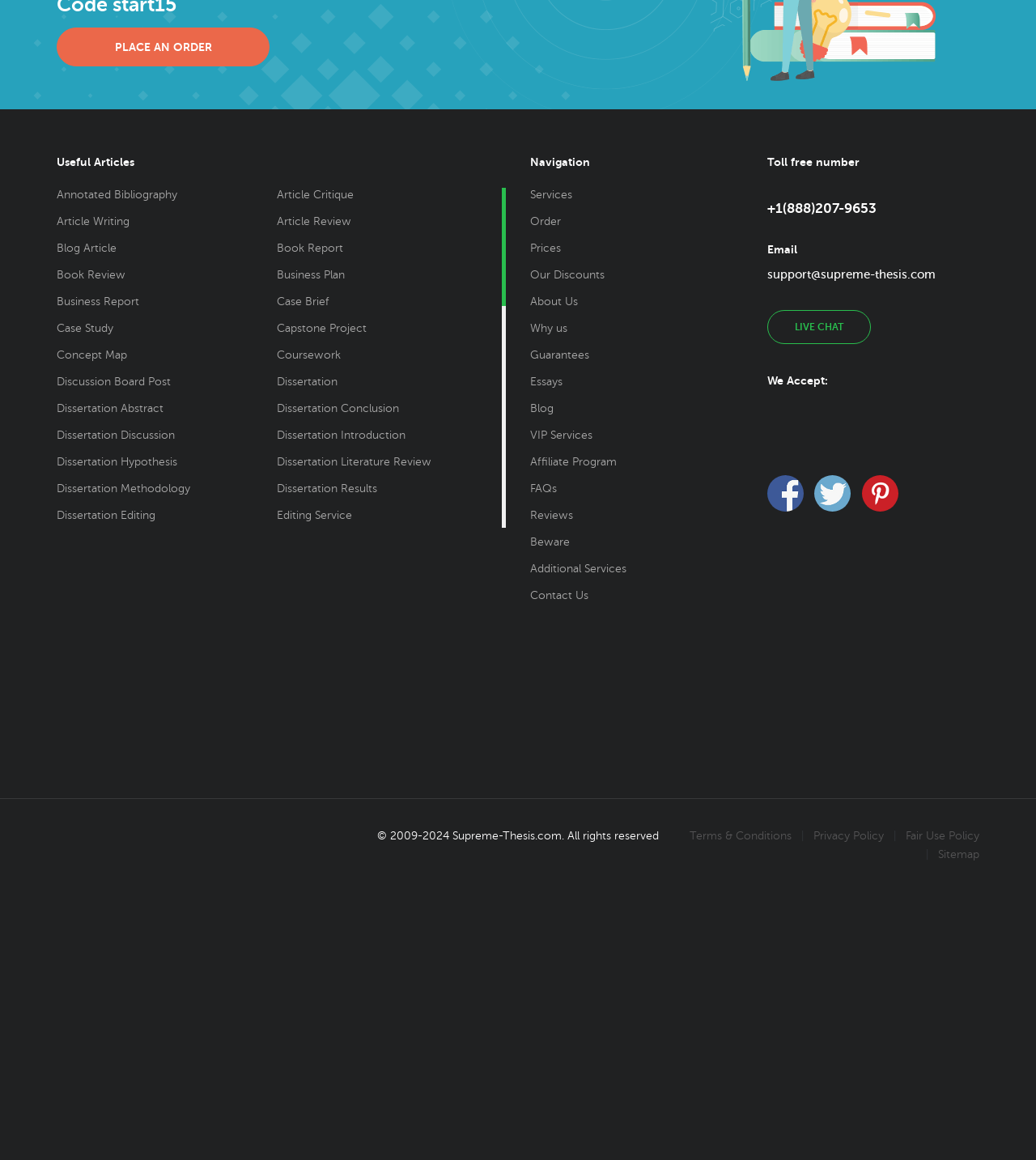Locate the bounding box coordinates of the clickable region necessary to complete the following instruction: "Create a 'Business Plan'". Provide the coordinates in the format of four float numbers between 0 and 1, i.e., [left, top, right, bottom].

[0.267, 0.231, 0.332, 0.242]